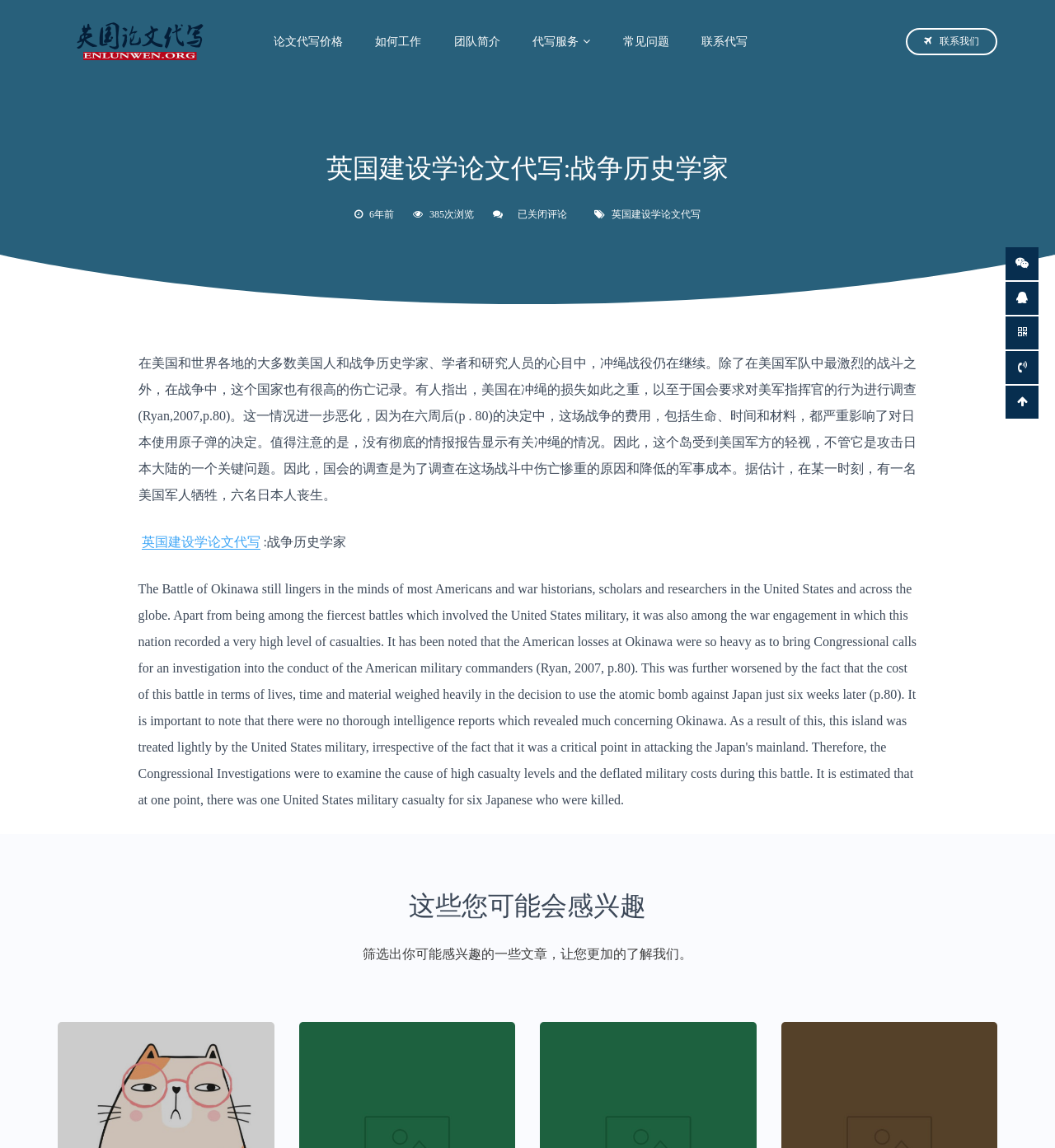Please find the bounding box for the following UI element description. Provide the coordinates in (top-left x, top-left y, bottom-right x, bottom-right y) format, with values between 0 and 1: 论文代写价格

[0.245, 0.019, 0.339, 0.055]